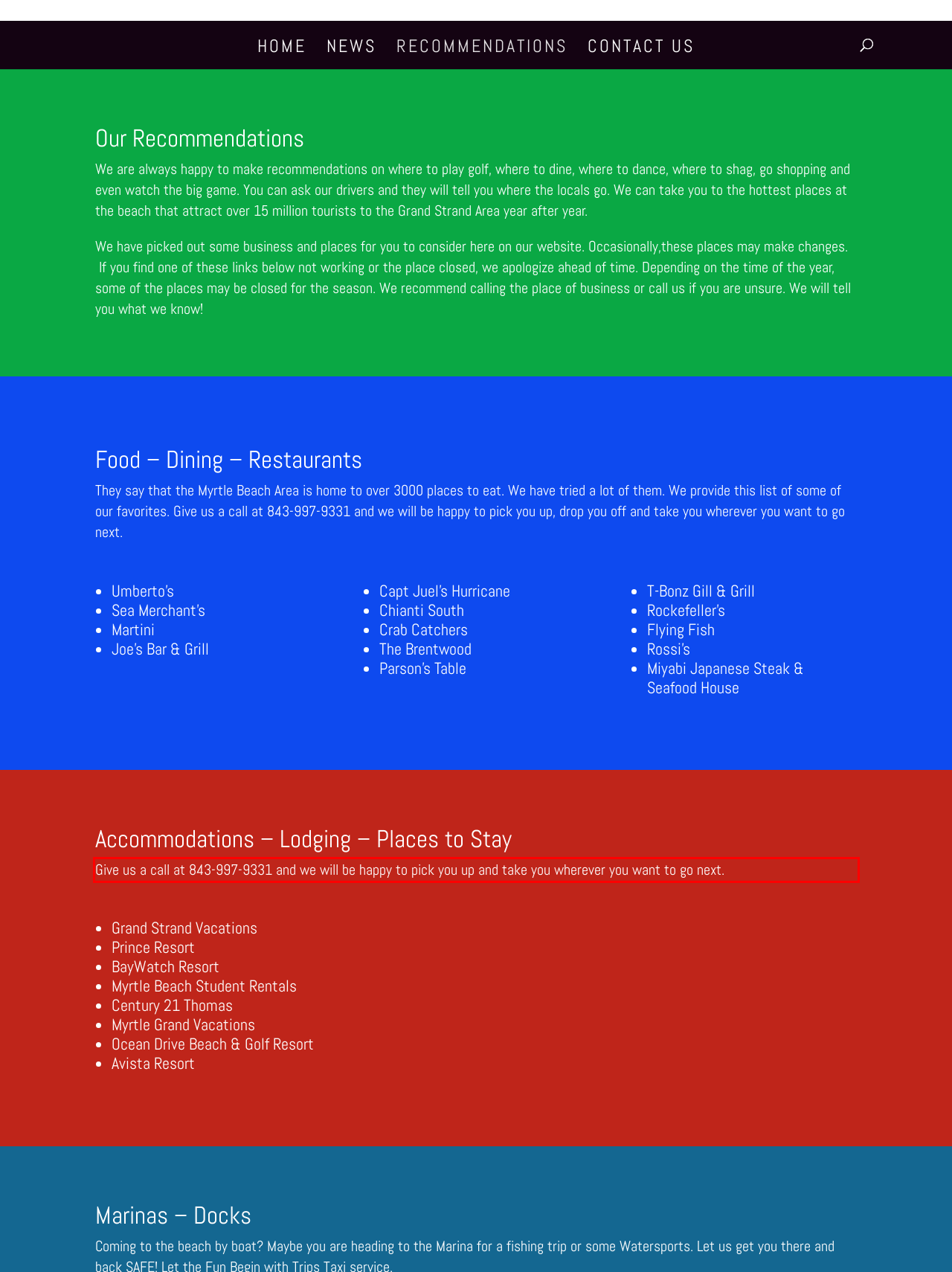From the given screenshot of a webpage, identify the red bounding box and extract the text content within it.

Give us a call at 843-997-9331 and we will be happy to pick you up and take you wherever you want to go next.